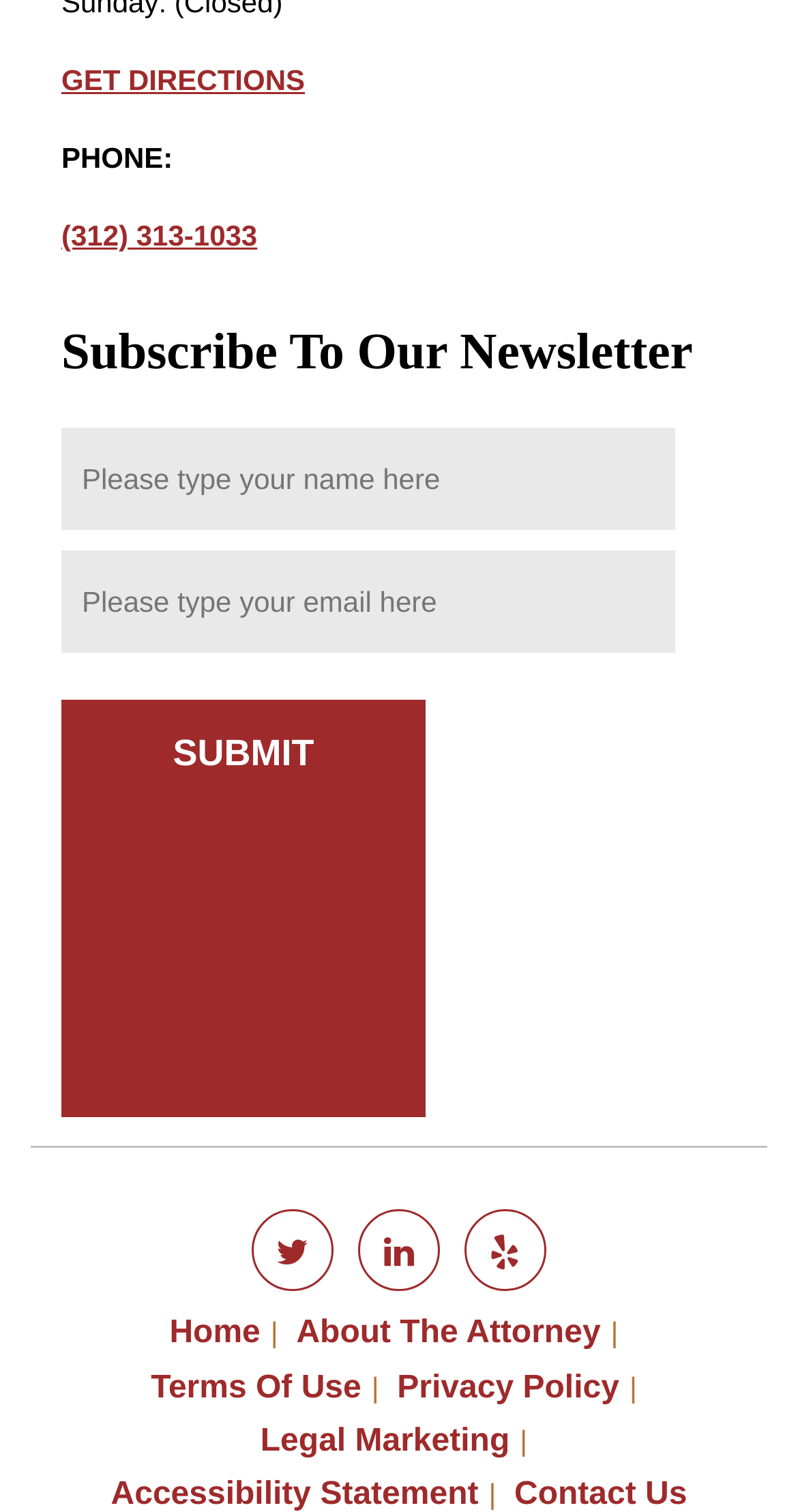What is the label above the first textbox?
Provide a short answer using one word or a brief phrase based on the image.

Please type your name here